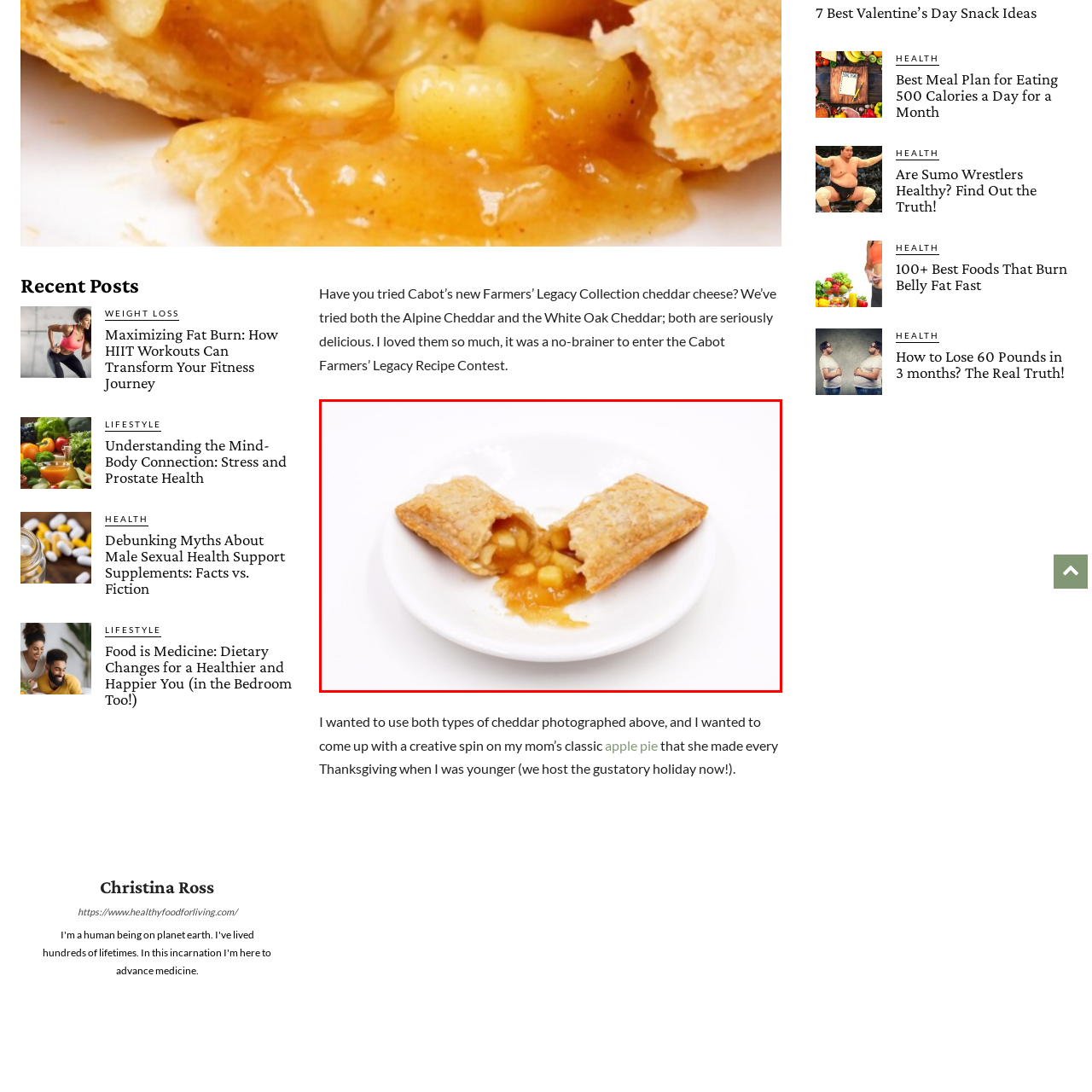What is the purpose of the minimalist presentation of the dish?
Inspect the image inside the red bounding box and provide a detailed answer drawing from the visual content.

The caption explains that the 'minimalist presentation emphasizes the appetizing details of the dish', suggesting that the simple presentation is intended to draw attention to the appealing aspects of the food.